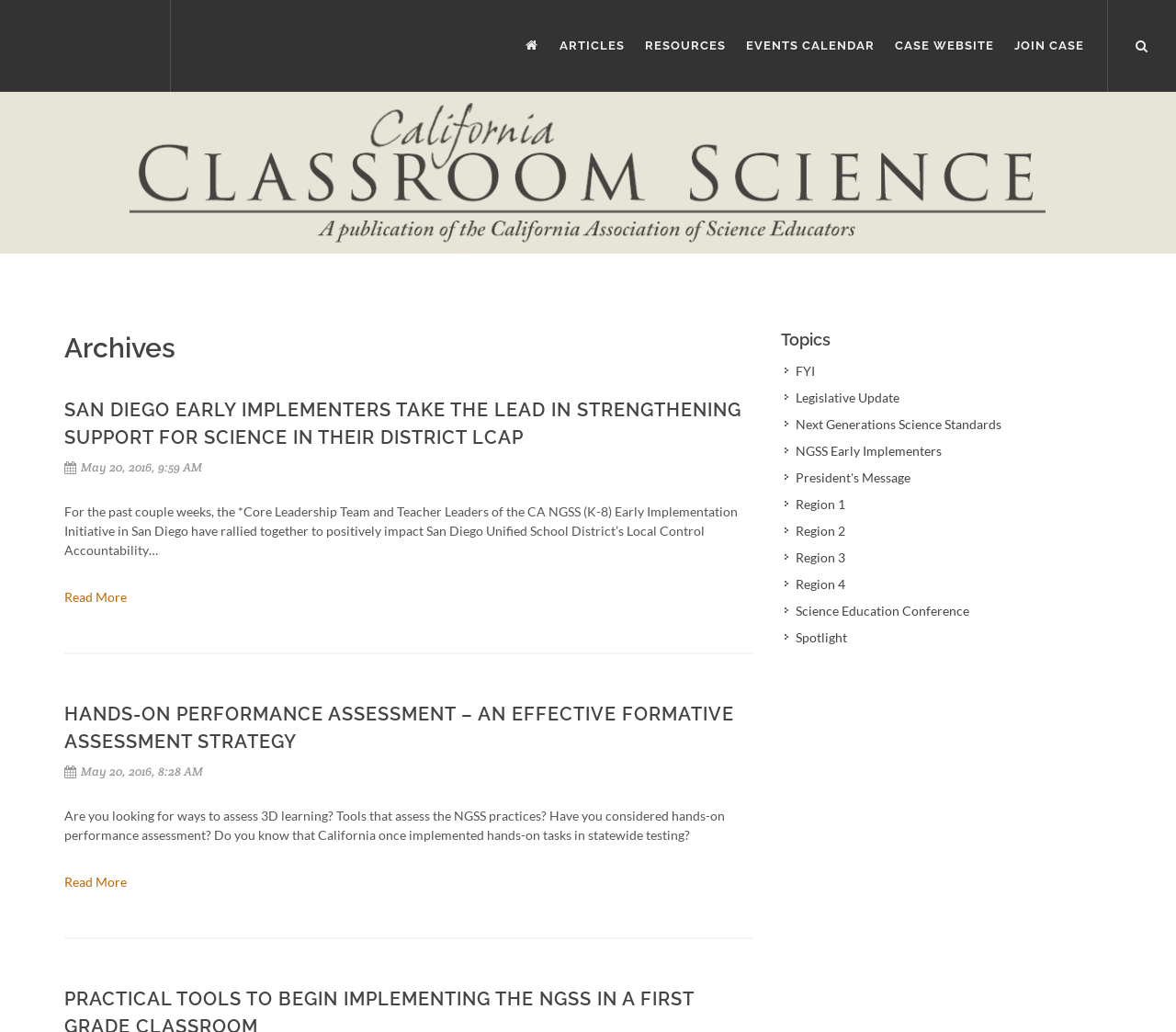What is the purpose of the search box?
Answer the question with a thorough and detailed explanation.

I determined the purpose of the search box by looking at the textbox element with the placeholder text 'Search Website', which suggests that it is used to search the website.